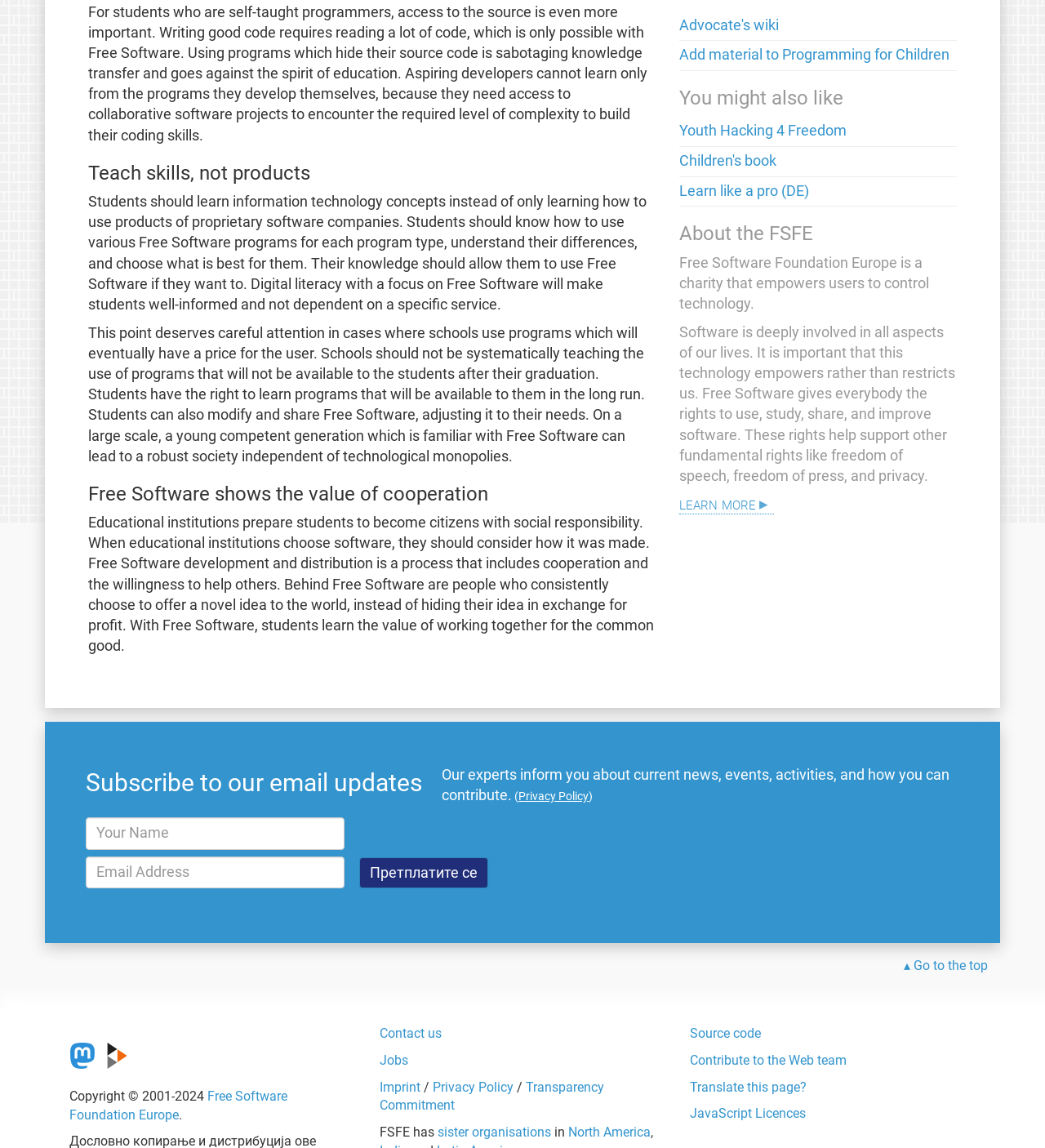Identify the bounding box coordinates for the UI element described as: "Learn like a pro (DE)".

[0.65, 0.159, 0.775, 0.173]